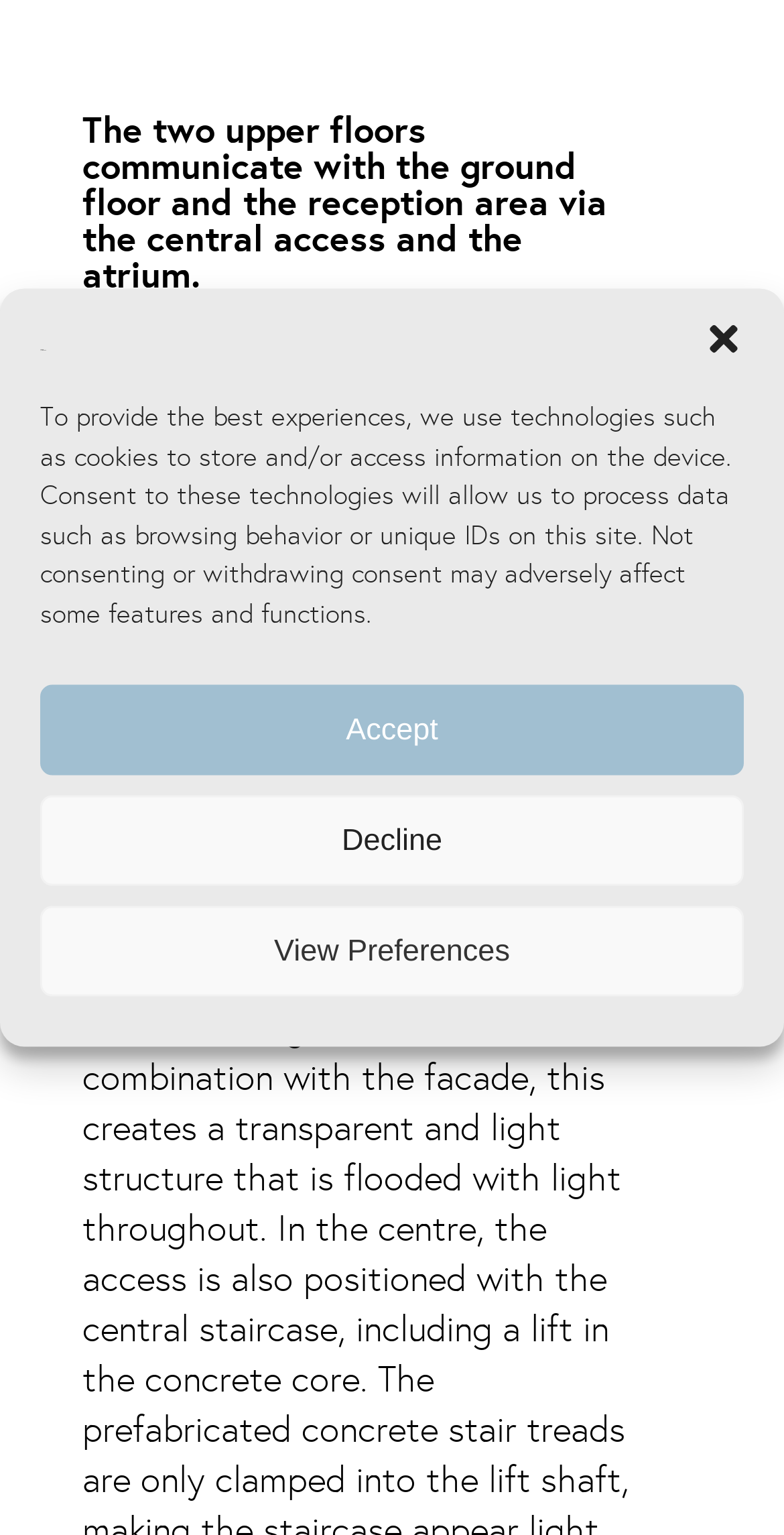How many elements are in the root element?
Provide a one-word or short-phrase answer based on the image.

5